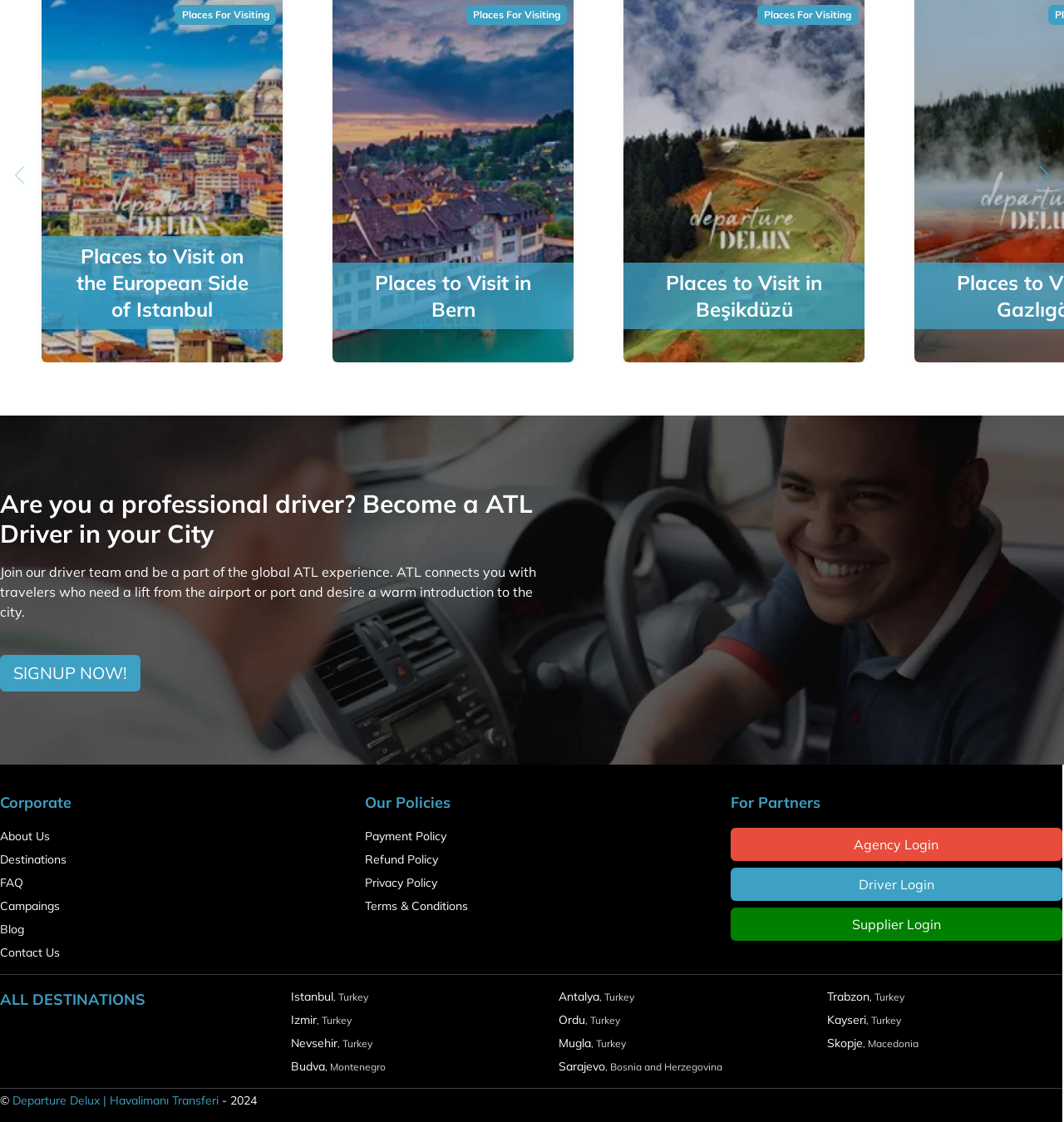What is the copyright information at the bottom of the webpage?
Using the image as a reference, deliver a detailed and thorough answer to the question.

The link at the bottom of the webpage with the text '©Departure Delux | Havalimanı Transferi- 2024' provides the copyright information.